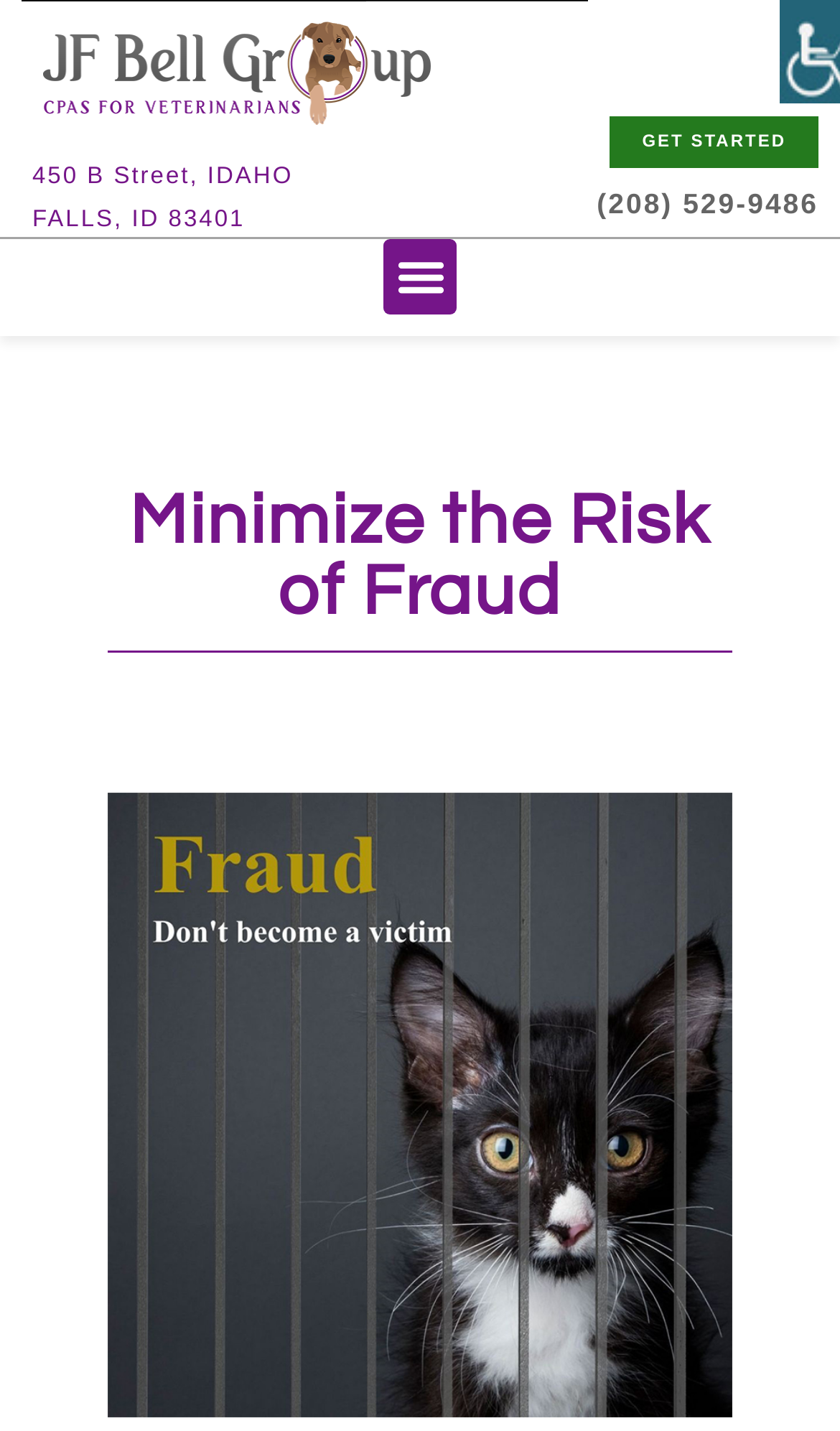What is the profession of the clients served by JF Bell Group?
From the screenshot, supply a one-word or short-phrase answer.

Veterinarians